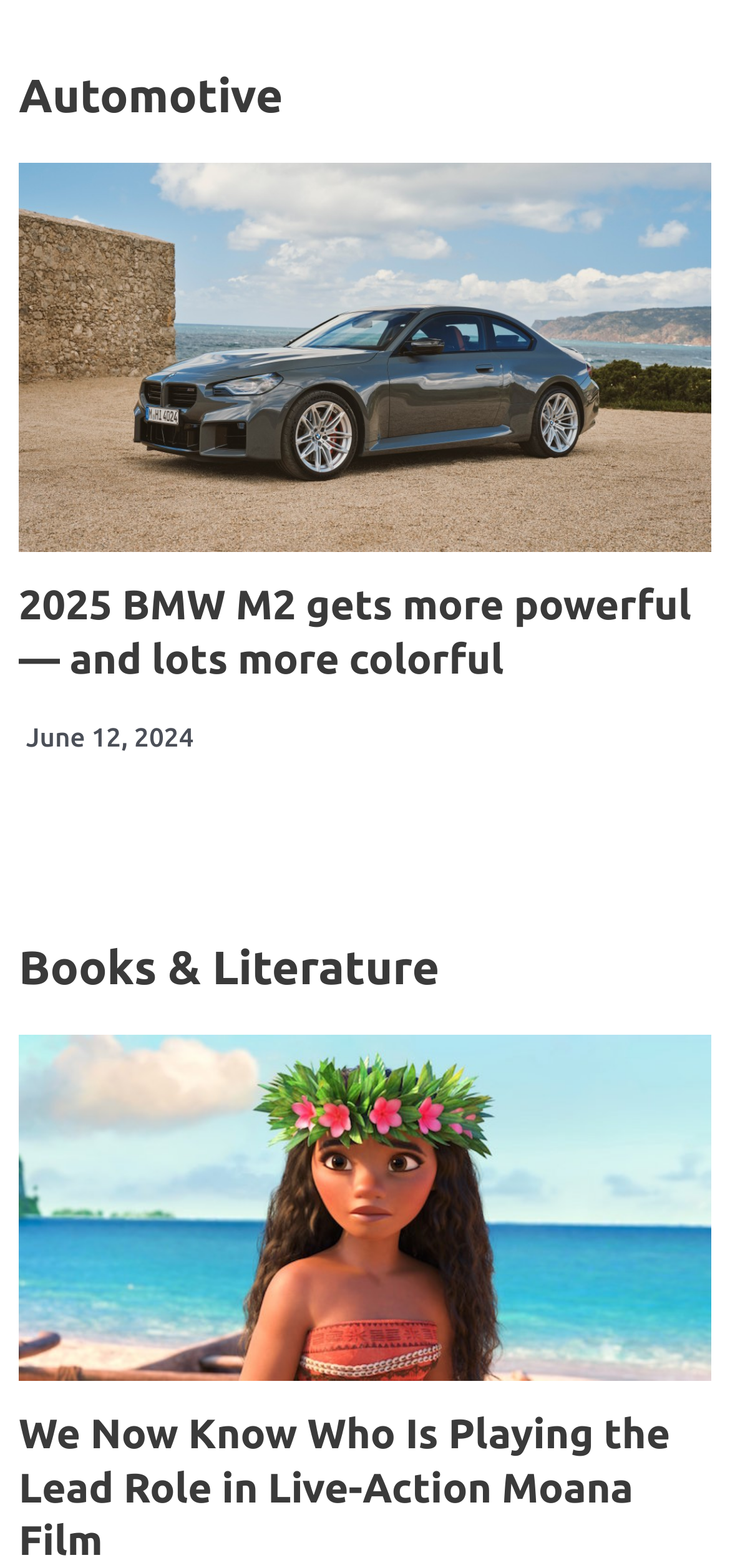Using the details in the image, give a detailed response to the question below:
What is the title of the BMW M2 article?

The title of the article is '2025 BMW M2 gets more powerful — and lots more colorful', which suggests that the article is about the new features and design of the 2025 BMW M2 model.